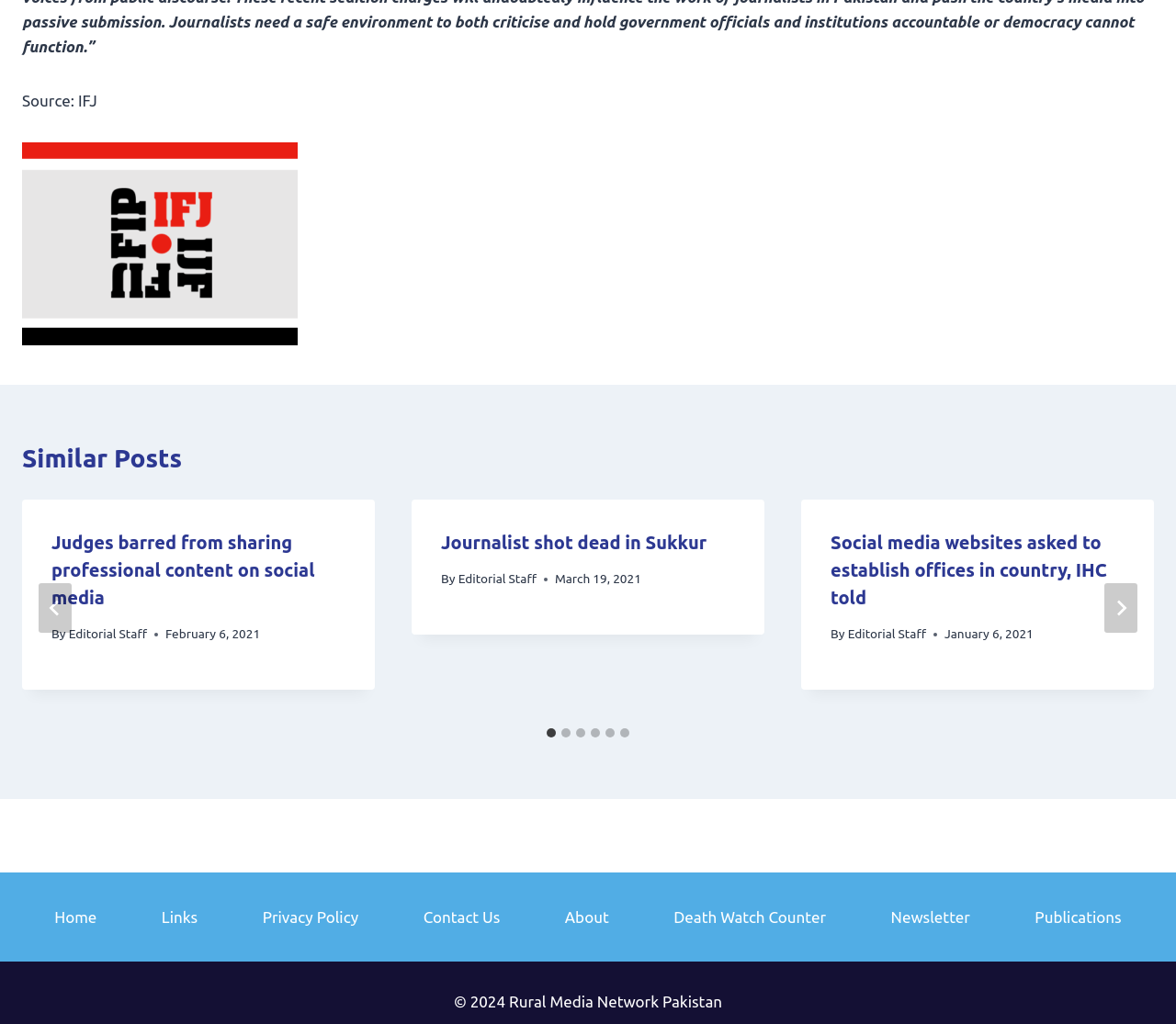Point out the bounding box coordinates of the section to click in order to follow this instruction: "Email Investor Relations".

None